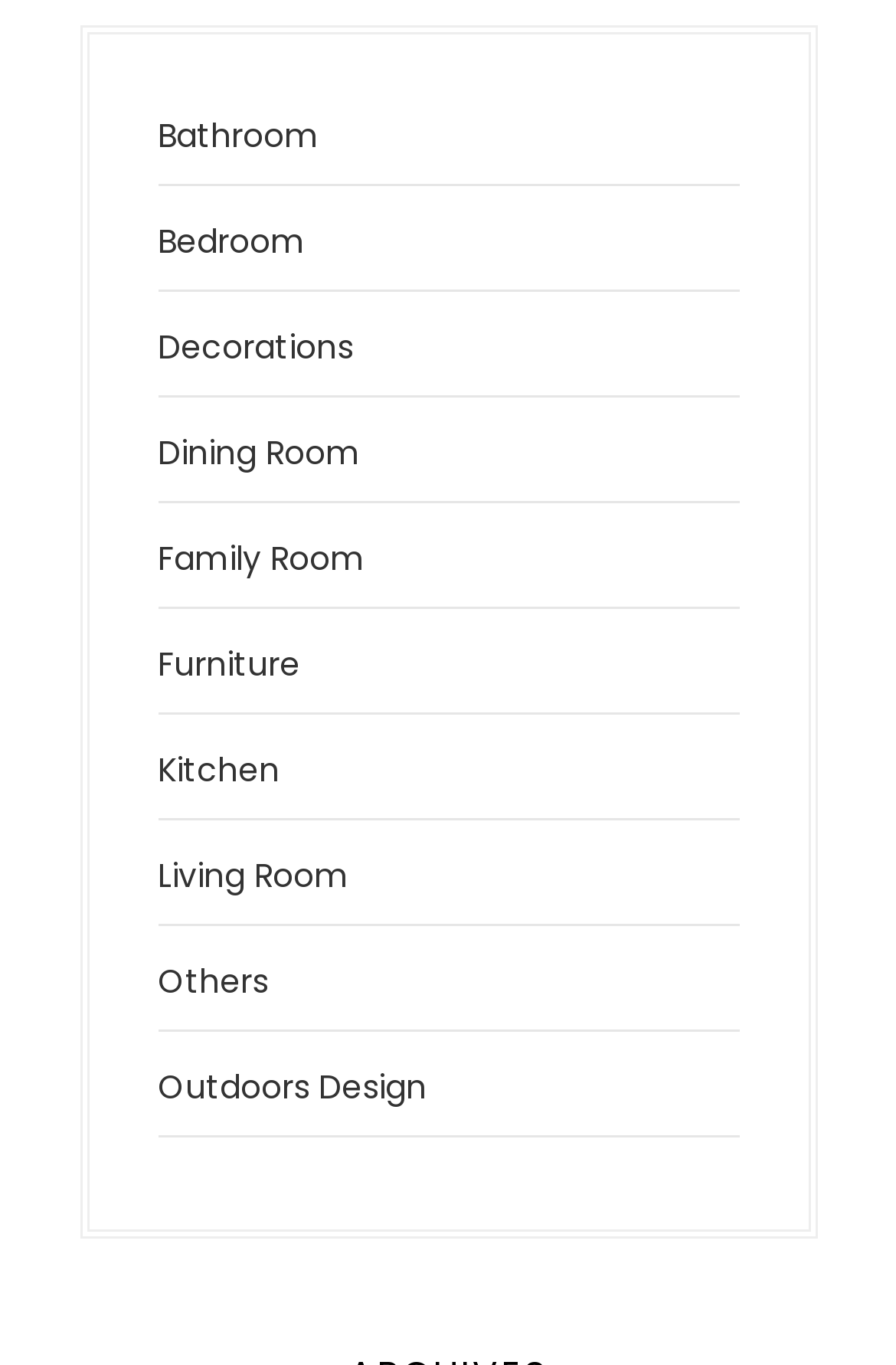Is Furniture a category of room?
Refer to the image and provide a concise answer in one word or phrase.

No